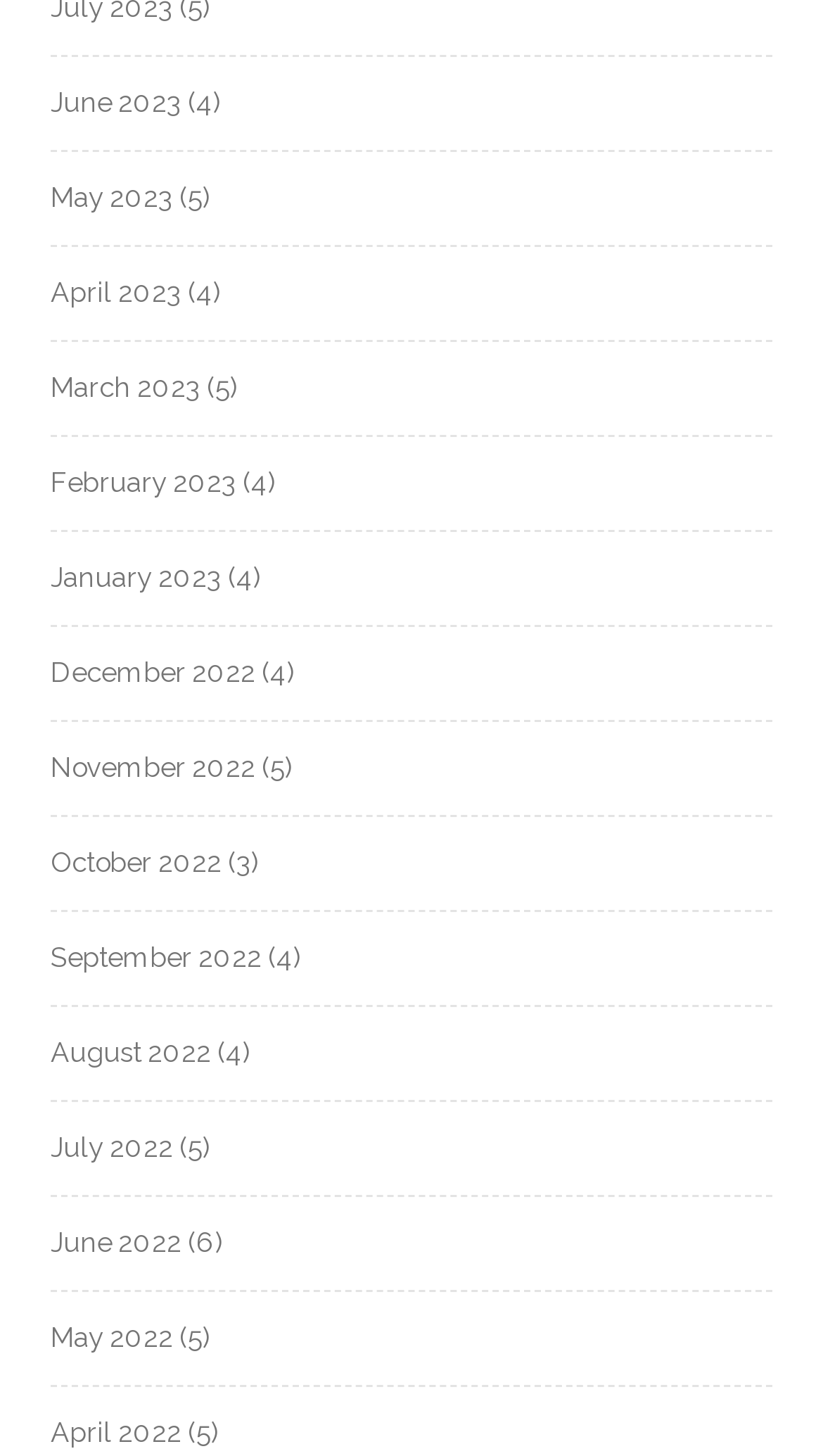What is the earliest month listed?
Please describe in detail the information shown in the image to answer the question.

I looked at the link elements with month names and found that 'April 2022' has the largest y-coordinate value, indicating it is located at the bottom of the list, making it the earliest month listed.